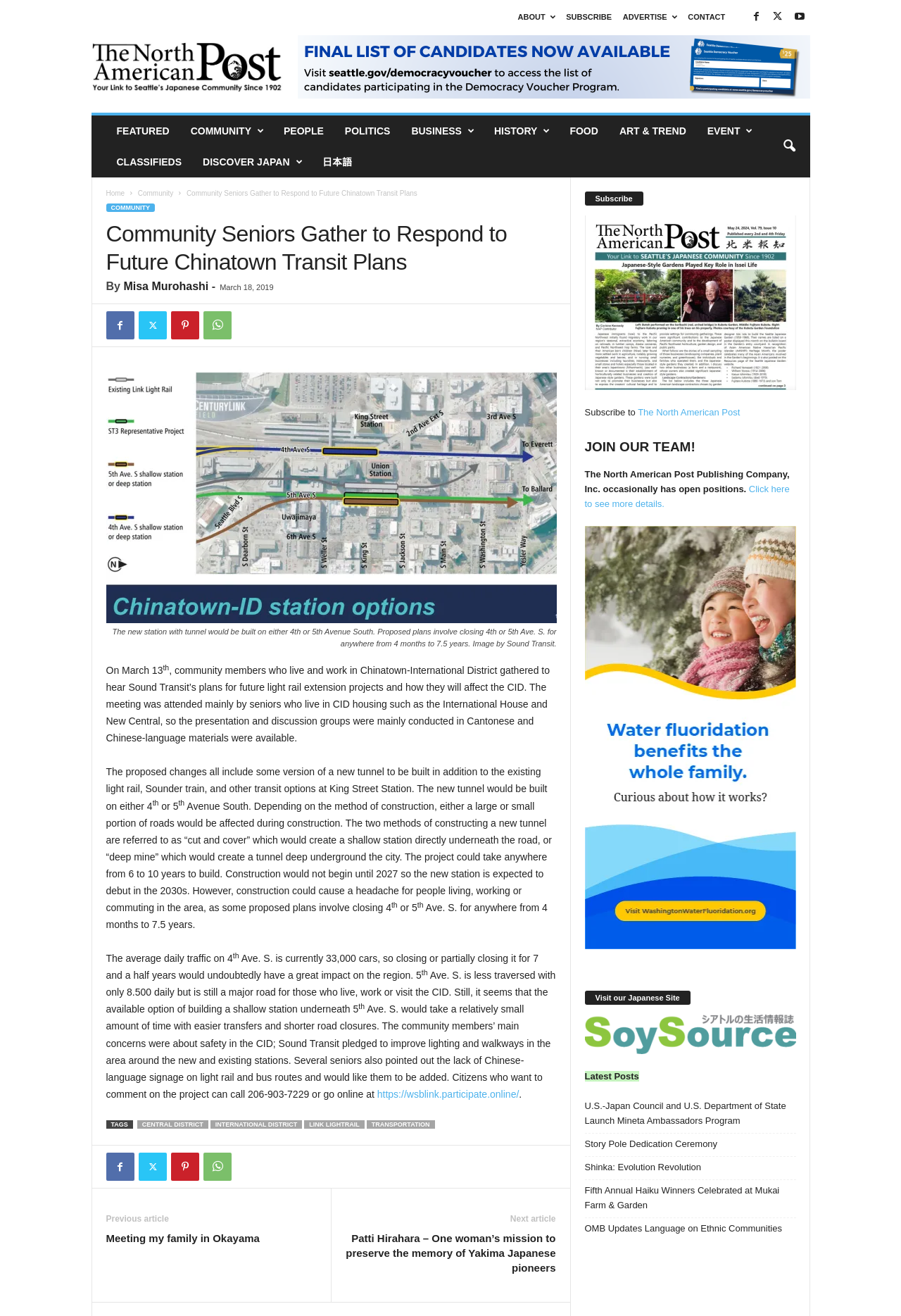Please identify the bounding box coordinates of the element that needs to be clicked to execute the following command: "Click the 'SUBSCRIBE' link". Provide the bounding box using four float numbers between 0 and 1, formatted as [left, top, right, bottom].

[0.628, 0.01, 0.679, 0.016]